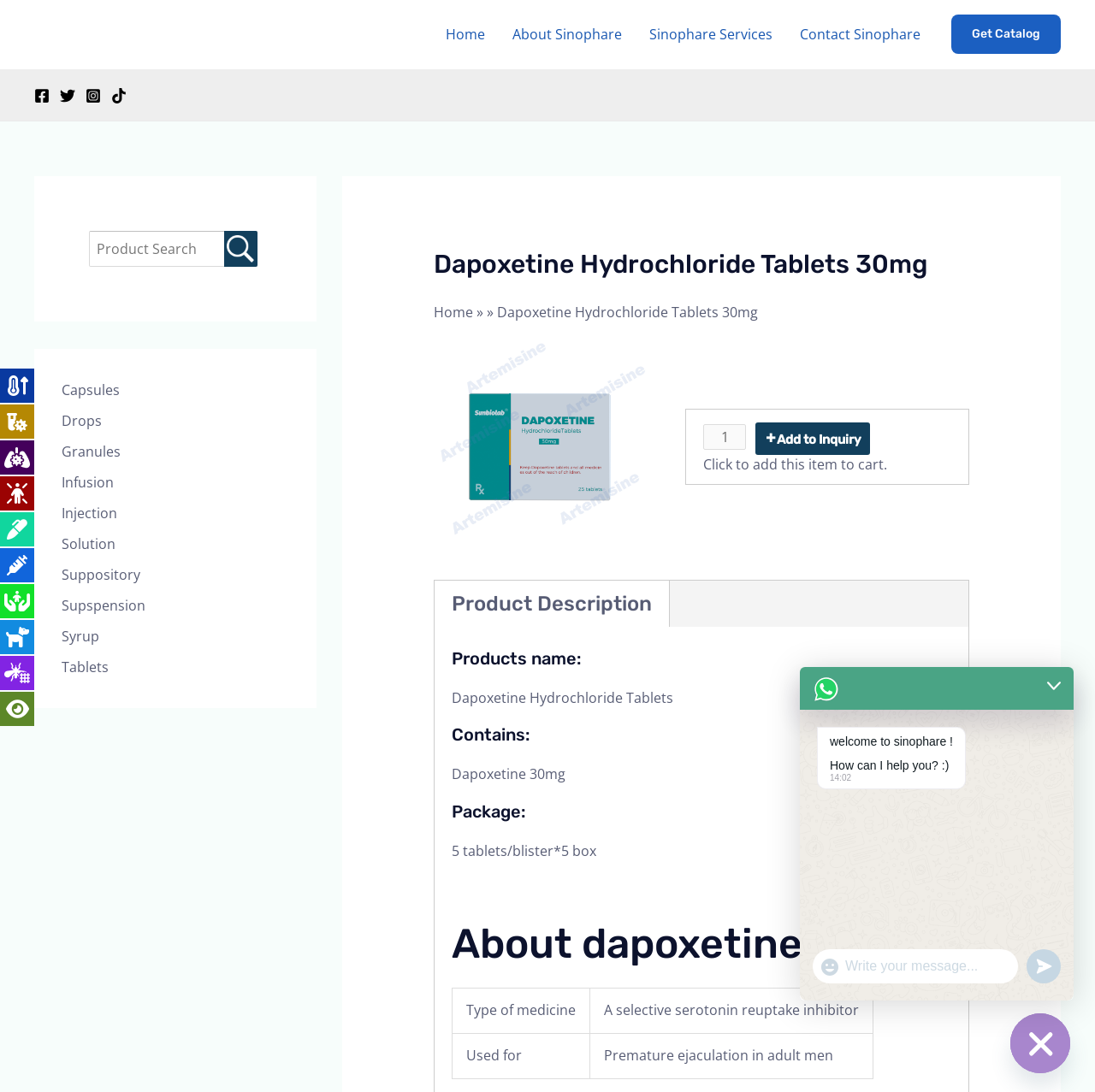Please locate the bounding box coordinates for the element that should be clicked to achieve the following instruction: "Get product catalog". Ensure the coordinates are given as four float numbers between 0 and 1, i.e., [left, top, right, bottom].

[0.869, 0.013, 0.969, 0.049]